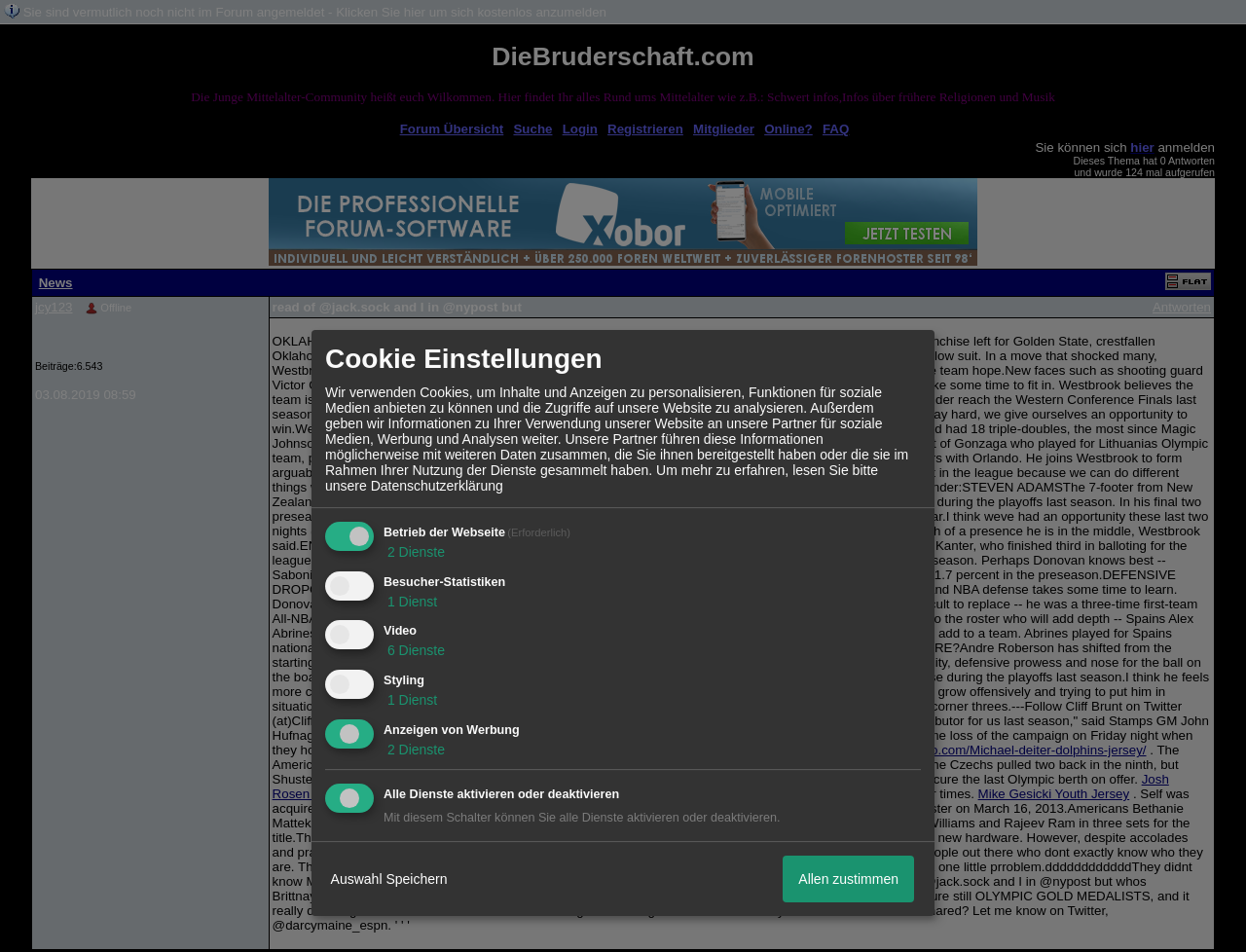Identify the bounding box coordinates of the clickable region to carry out the given instruction: "Click on the 'hier' link".

[0.907, 0.147, 0.926, 0.163]